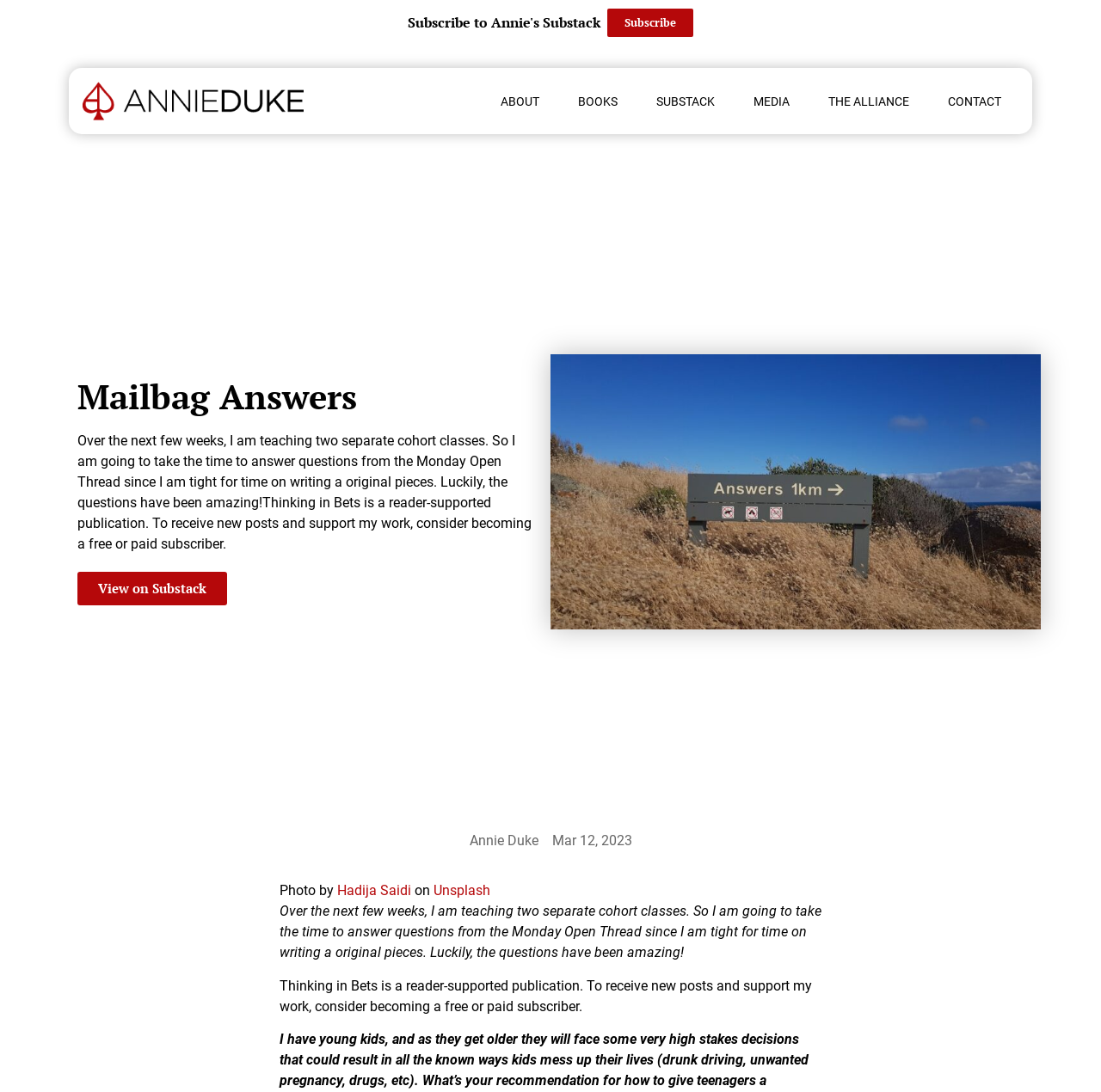Determine the bounding box coordinates of the clickable region to carry out the instruction: "Visit Annie Duke's homepage".

[0.075, 0.075, 0.276, 0.11]